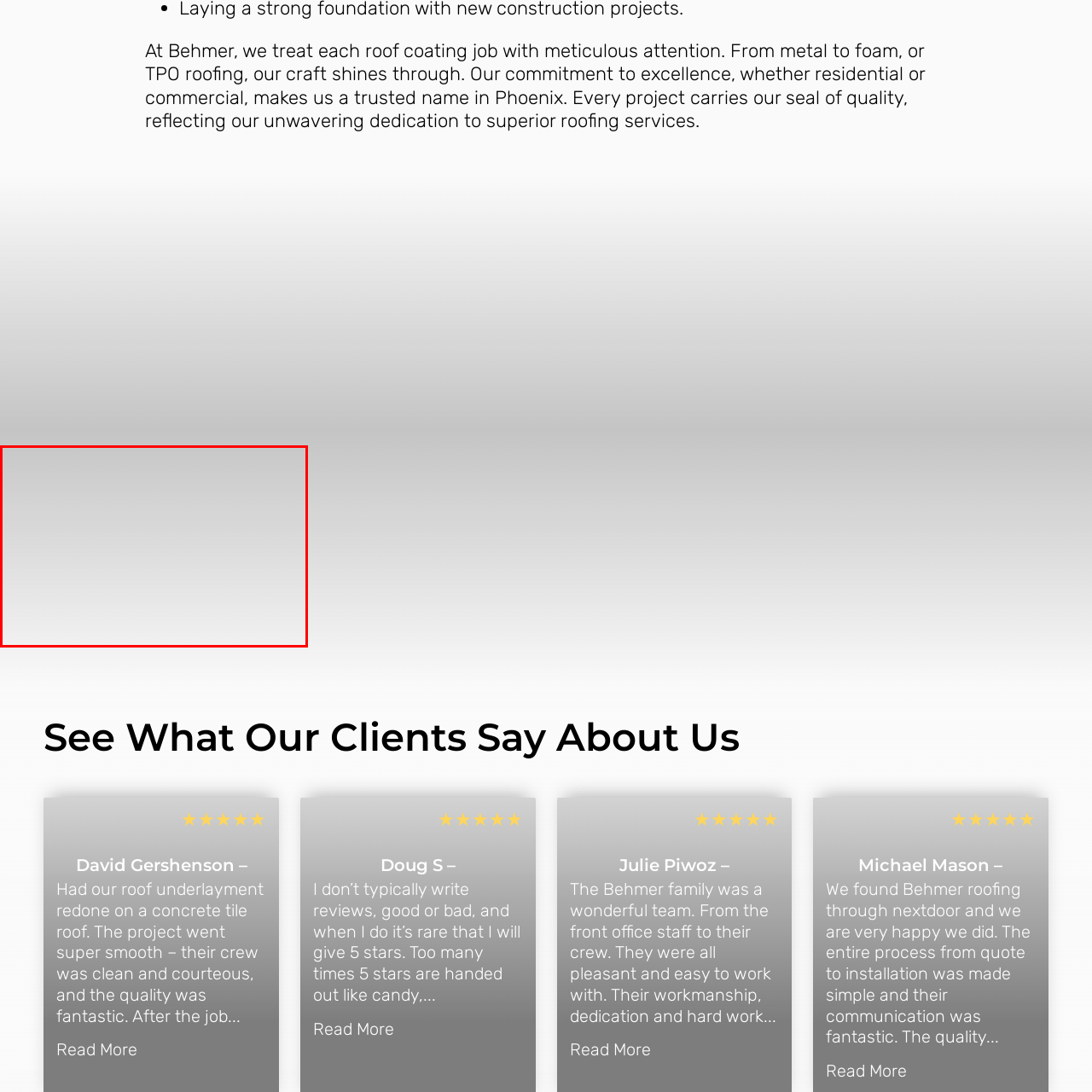What is the purpose of the coating on the roof?
Check the image enclosed by the red bounding box and reply to the question using a single word or phrase.

Enhance durability and reflectivity